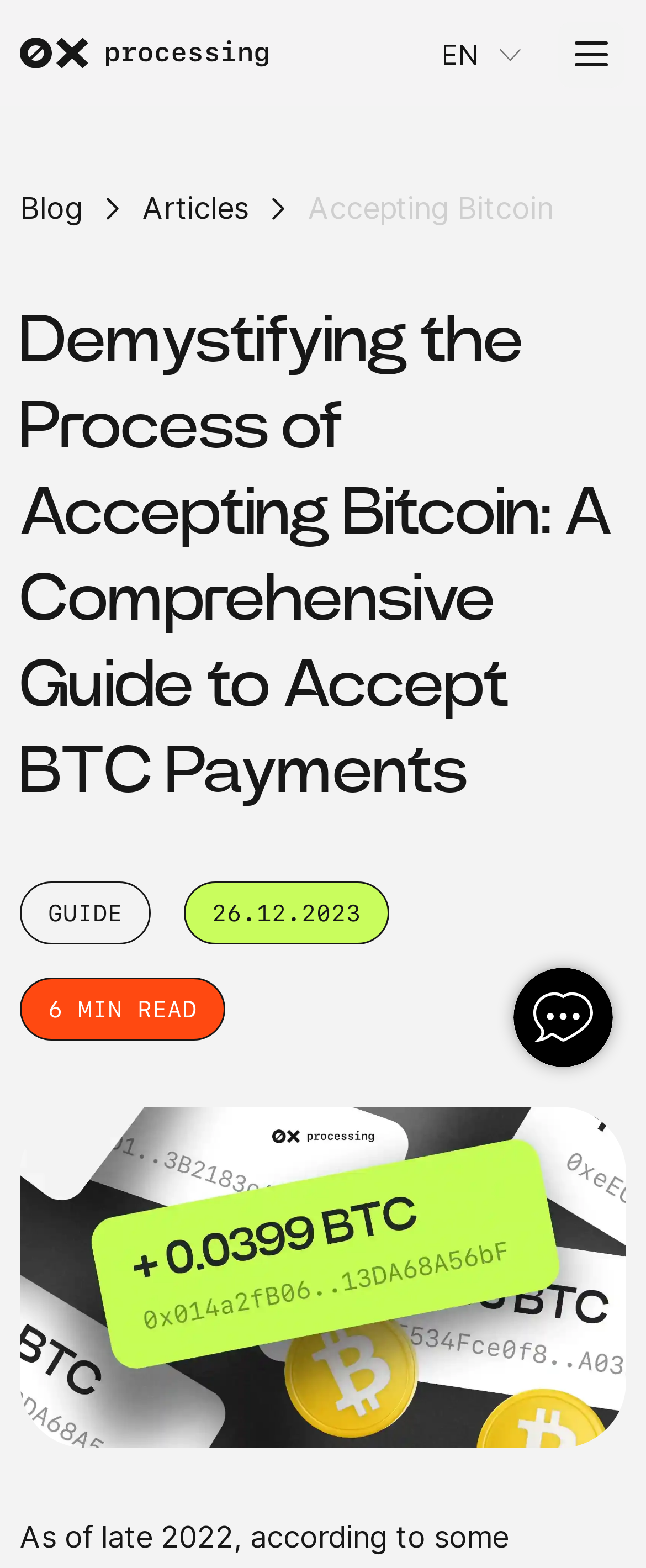Construct a comprehensive caption that outlines the webpage's structure and content.

The webpage is about accepting Bitcoin as a payment method for businesses. At the top left corner, there is a logo and a link to the main page. Next to the logo, there is a language selection button with the option "EN" and a small flag icon. On the top right corner, there is a menu button with a dropdown option.

Below the top navigation, there are three links: "Blog", "Articles", and a heading that reads "Accepting Bitcoin". The heading is followed by a subheading that says "Demystifying the Process of Accepting Bitcoin: A Comprehensive Guide to Accept BTC Payments". This subheading is a comprehensive guide to accepting Bitcoin payments, with a publication date of "26.12.2023" and an estimated reading time of "6 MIN READ".

There is a large image below the subheading, which appears to be related to the guide. At the bottom right corner of the page, there is a live chat iframe from Chatra.